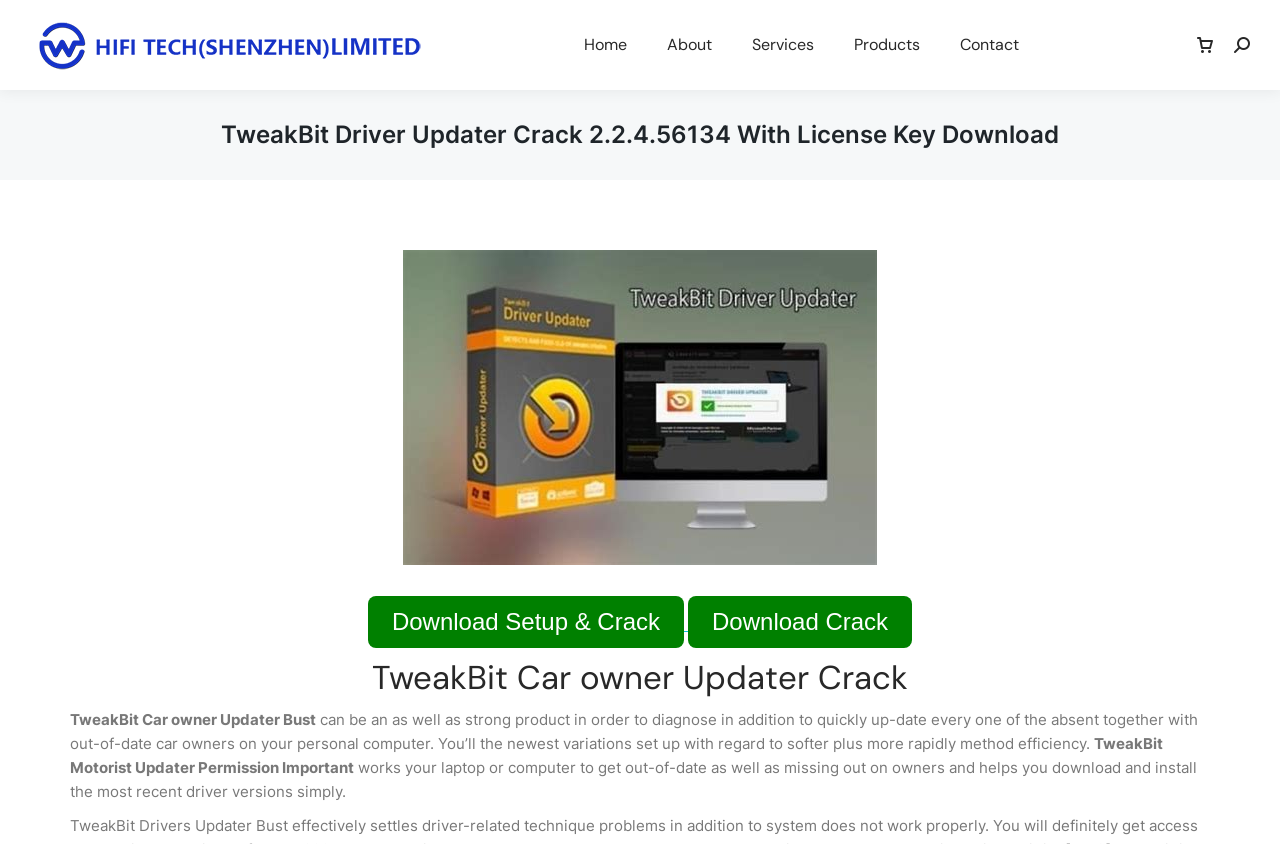Locate the coordinates of the bounding box for the clickable region that fulfills this instruction: "Click on the 'HIFI TECH (SHENZHEN) LIMITED' link".

[0.023, 0.018, 0.34, 0.089]